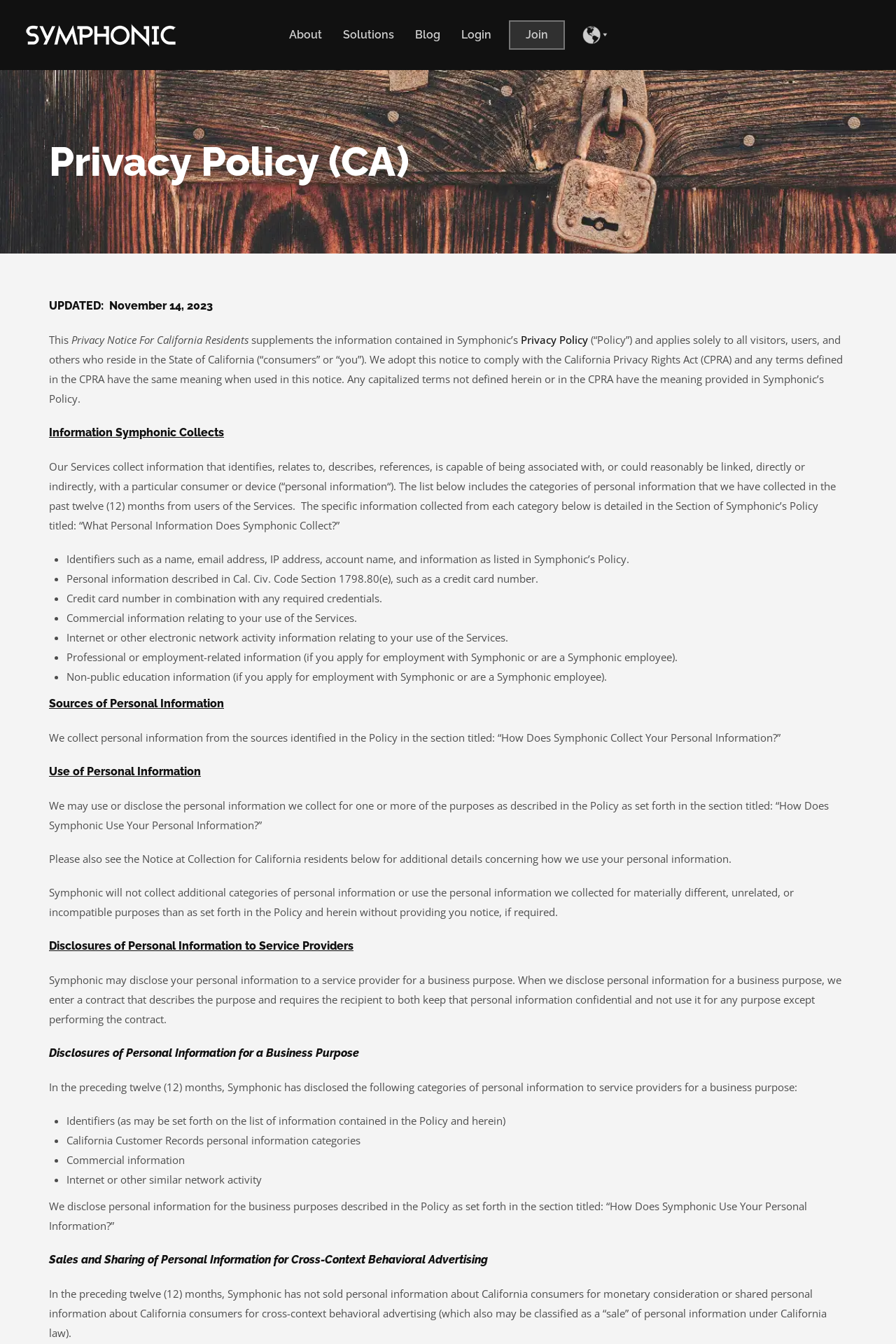What is the purpose of the webpage?
Using the image, answer in one word or phrase.

To provide privacy policy information